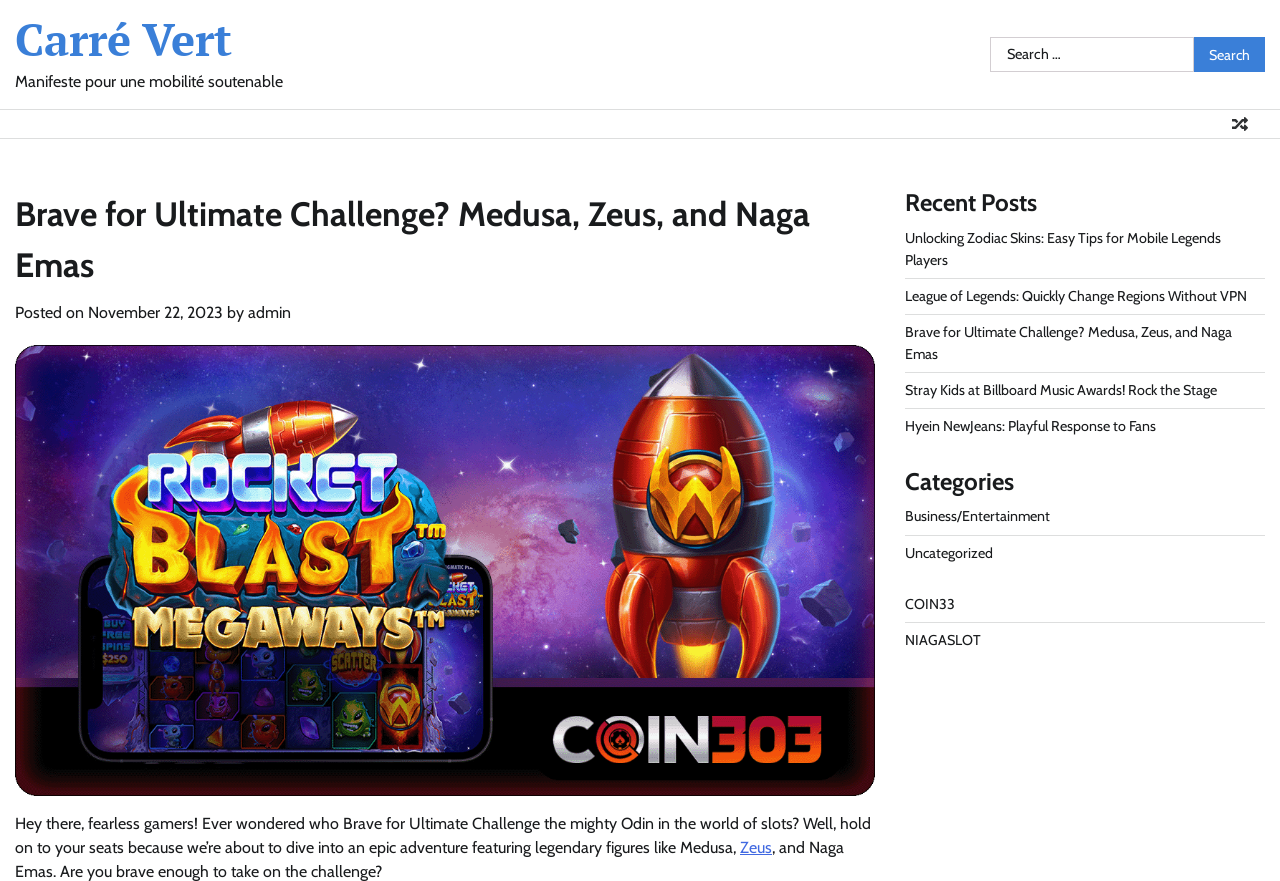Can you specify the bounding box coordinates for the region that should be clicked to fulfill this instruction: "Visit the Categories page".

[0.707, 0.531, 0.988, 0.563]